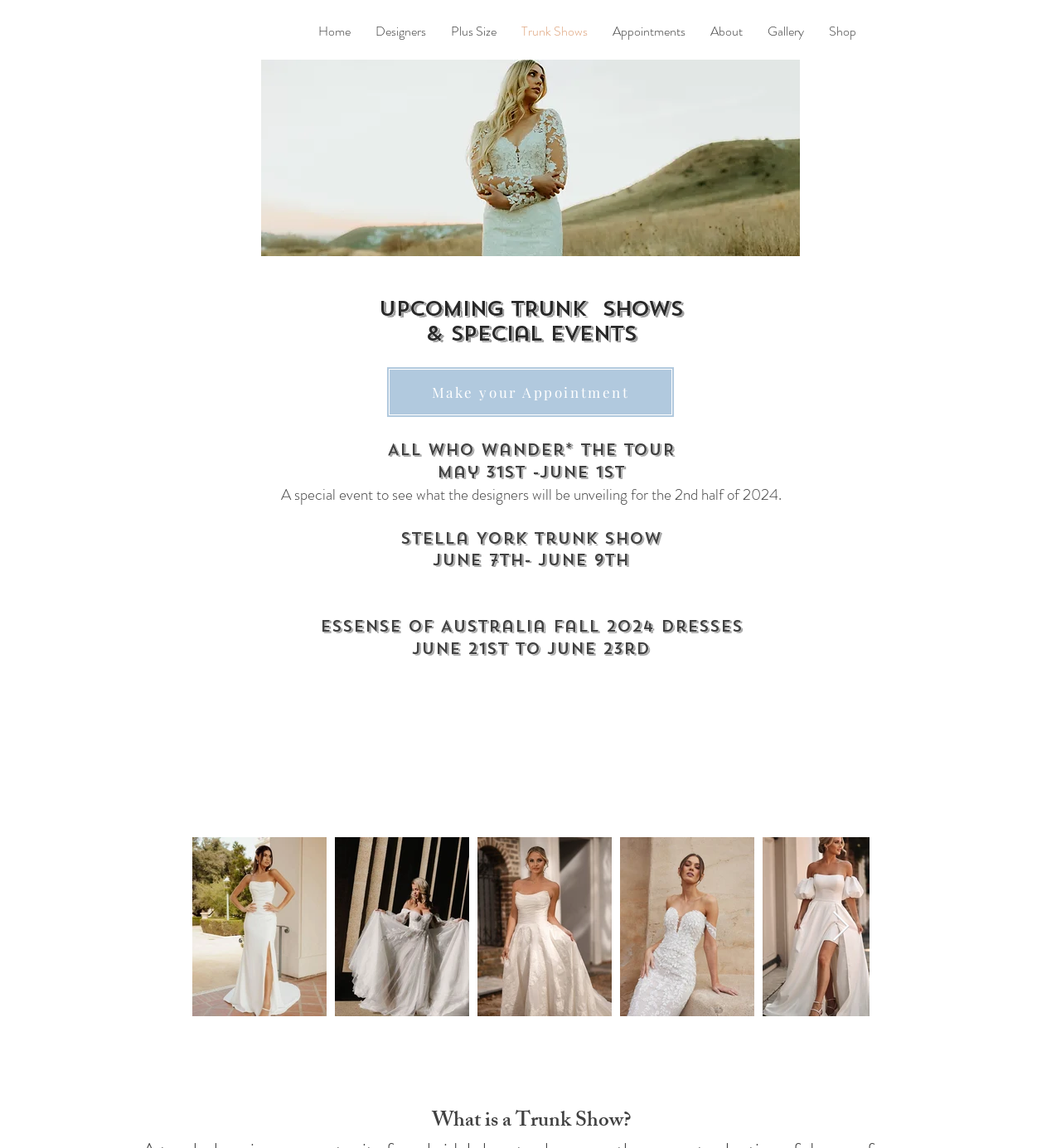What is the date of the Stella York Trunk Show?
Examine the webpage screenshot and provide an in-depth answer to the question.

I found the answer by looking at the static text element 'June 7th- June 9th' which is associated with the 'Stella York Trunk Show' event.